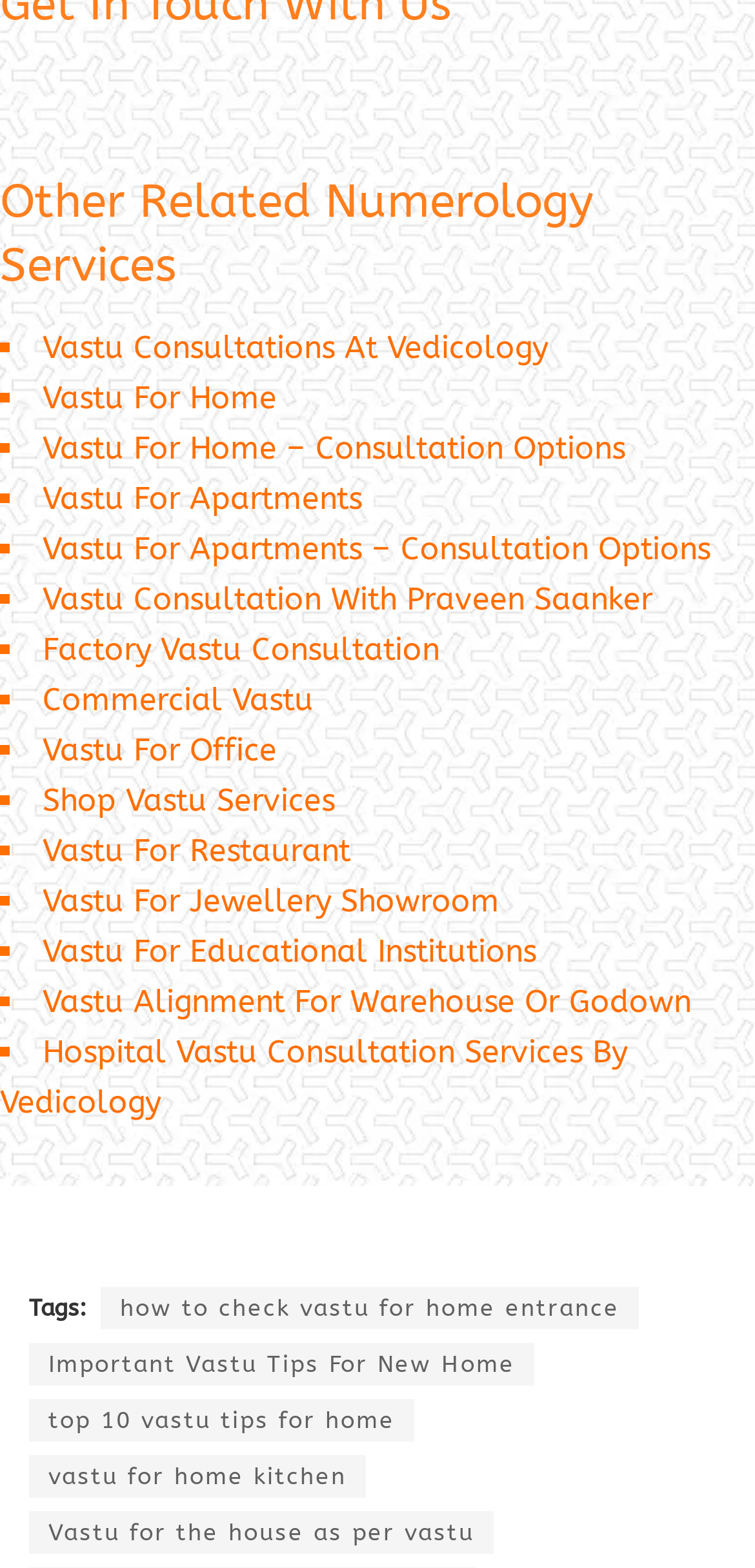What is the purpose of the 'Tags:' label?
Using the image, respond with a single word or phrase.

To display related tags